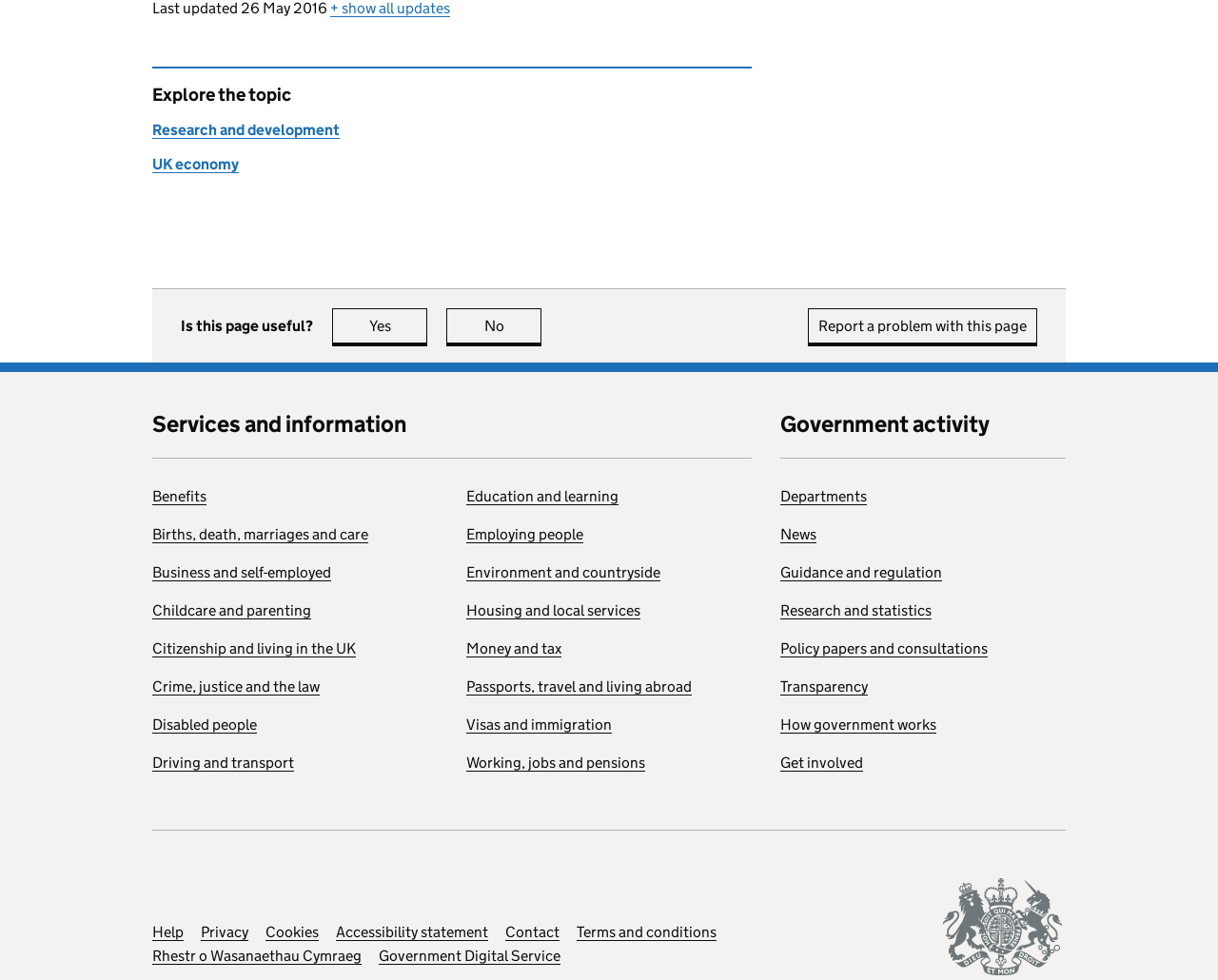Show the bounding box coordinates of the element that should be clicked to complete the task: "Report a problem with this page".

[0.663, 0.315, 0.852, 0.351]